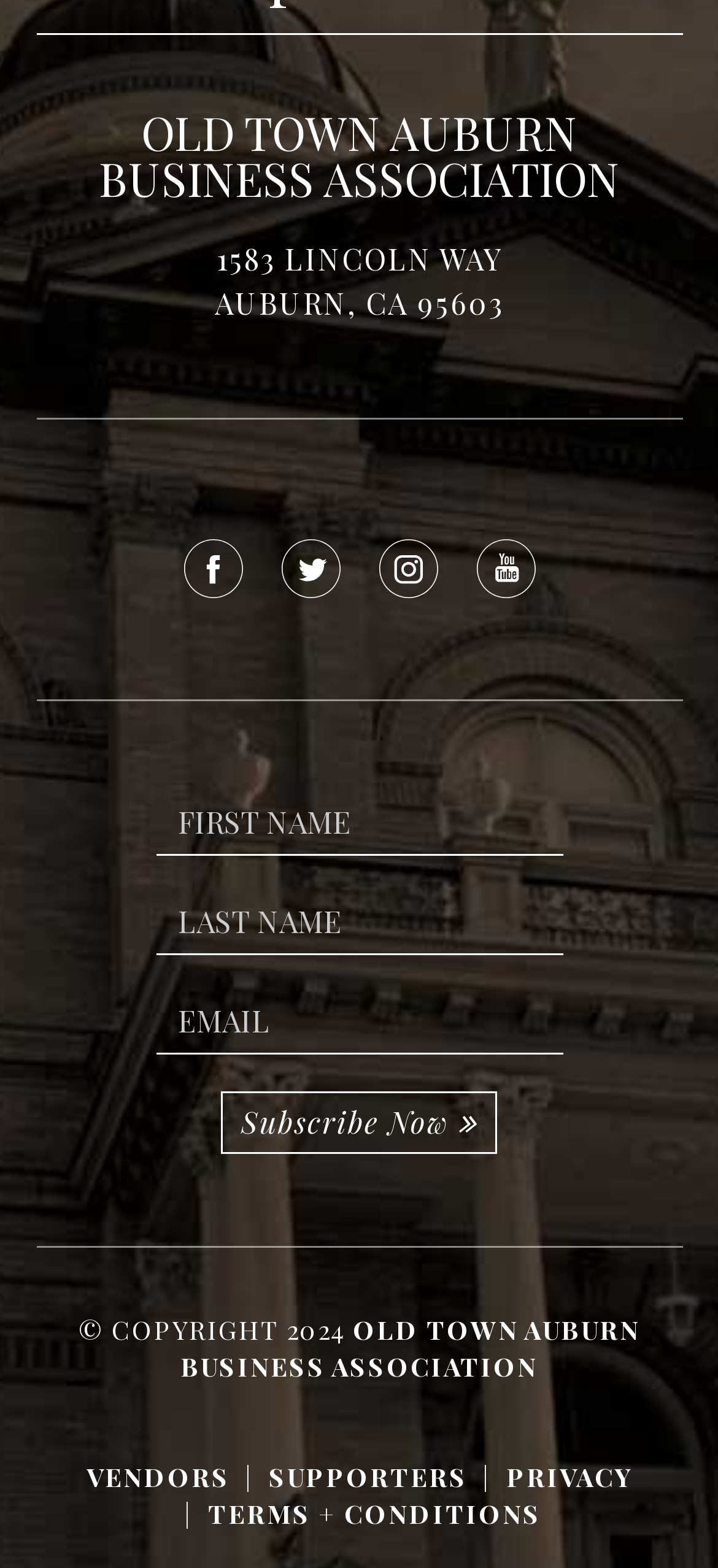Provide a single word or phrase answer to the question: 
What is the address of the business association?

1583 LINCOLN WAY, AUBURN, CA 95603